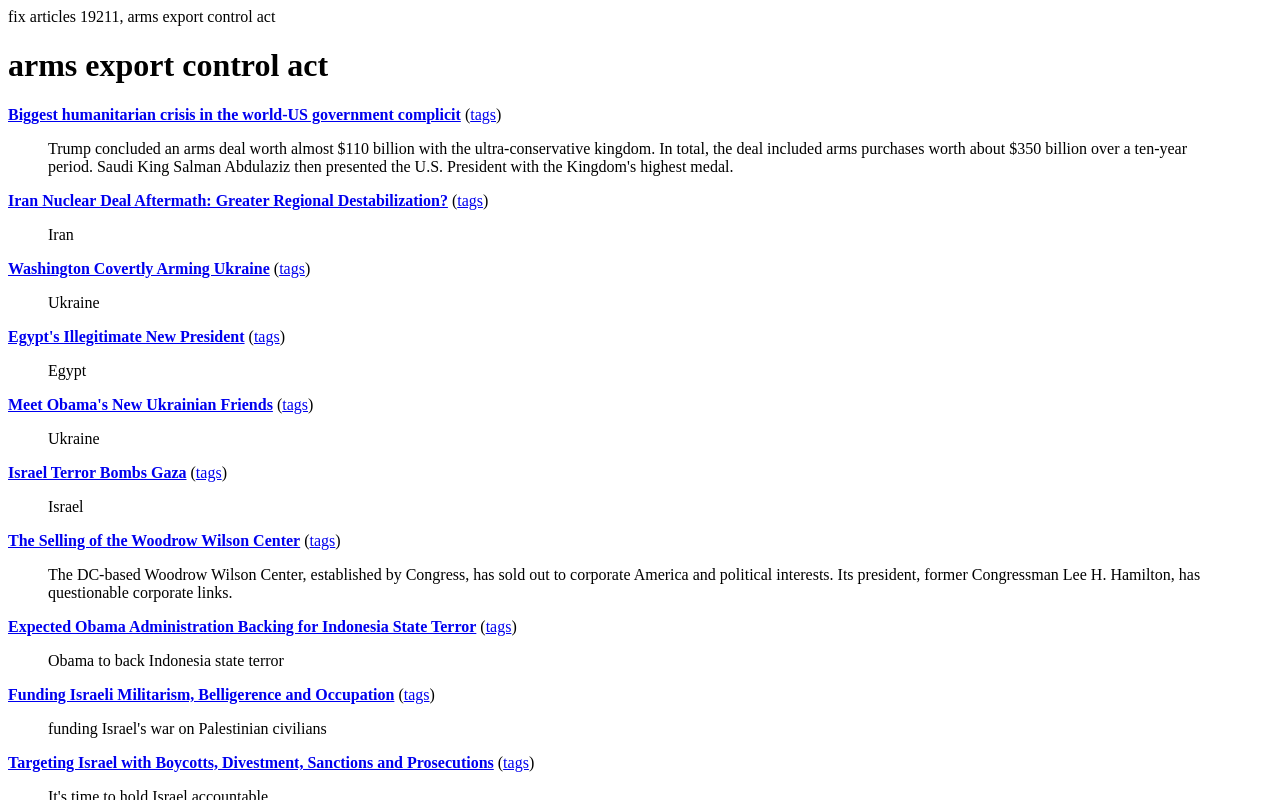Please locate the bounding box coordinates of the region I need to click to follow this instruction: "Explore the topic 'Ukraine' further".

[0.038, 0.367, 0.078, 0.389]